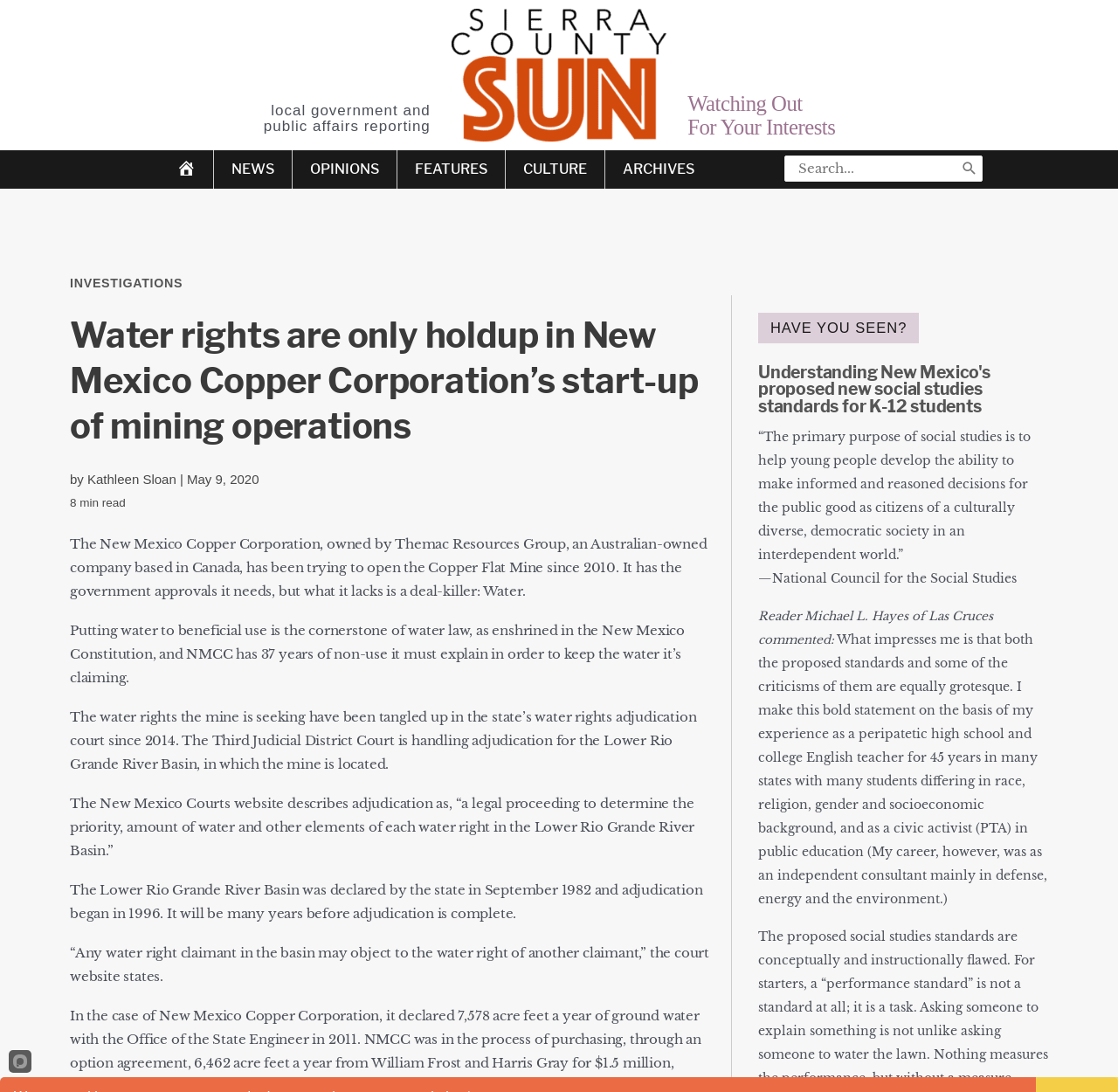Find the bounding box coordinates of the UI element according to this description: "parent_node: Search for: name="s" placeholder="Search..."".

[0.702, 0.143, 0.878, 0.166]